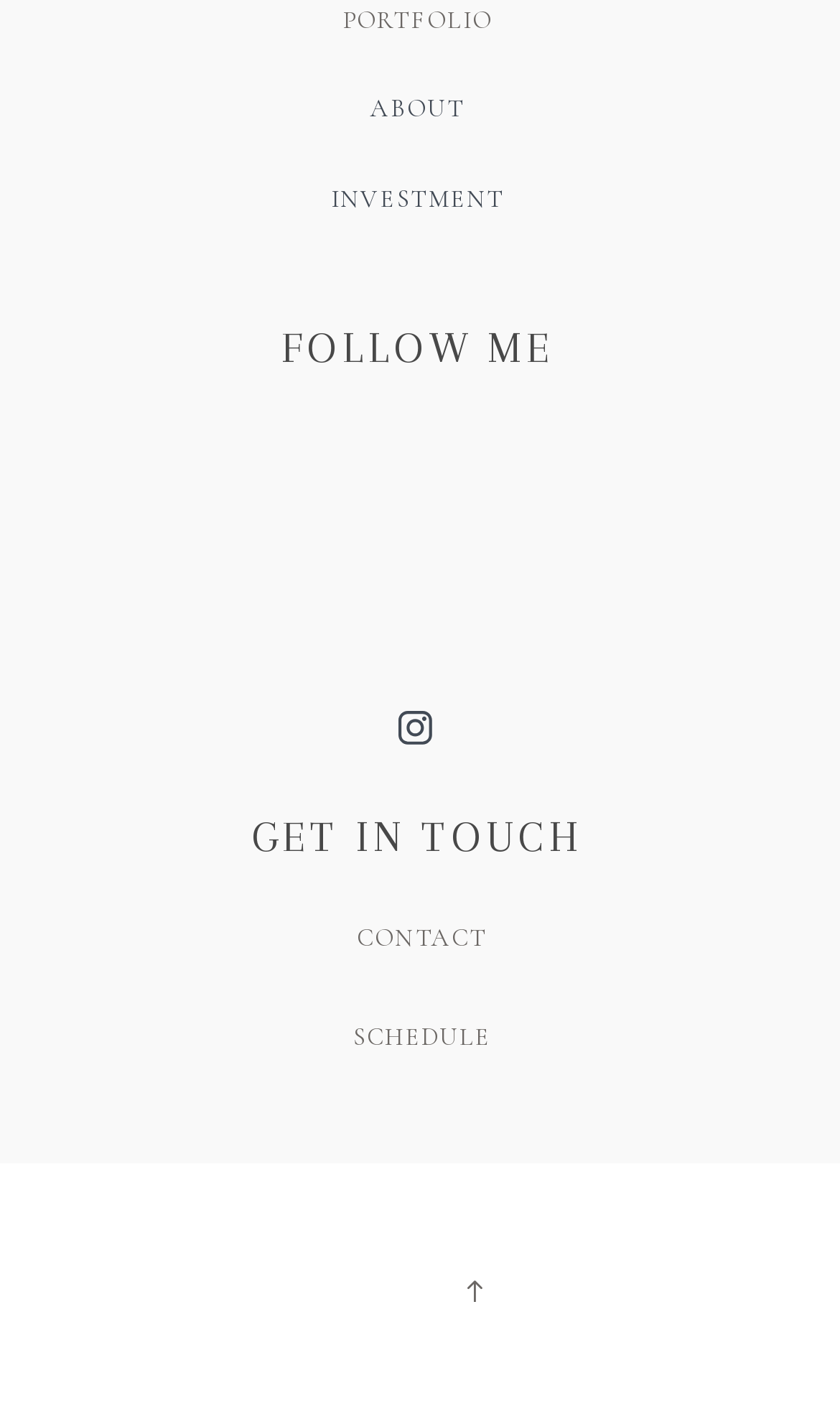What type of photography is featured on this website?
Provide a detailed and extensive answer to the question.

The image element with the text 'Wedding Photography - Ebell Santa Ana' suggests that the website is related to wedding photography, and the photographer may have taken photos at the Ebell Santa Ana location.